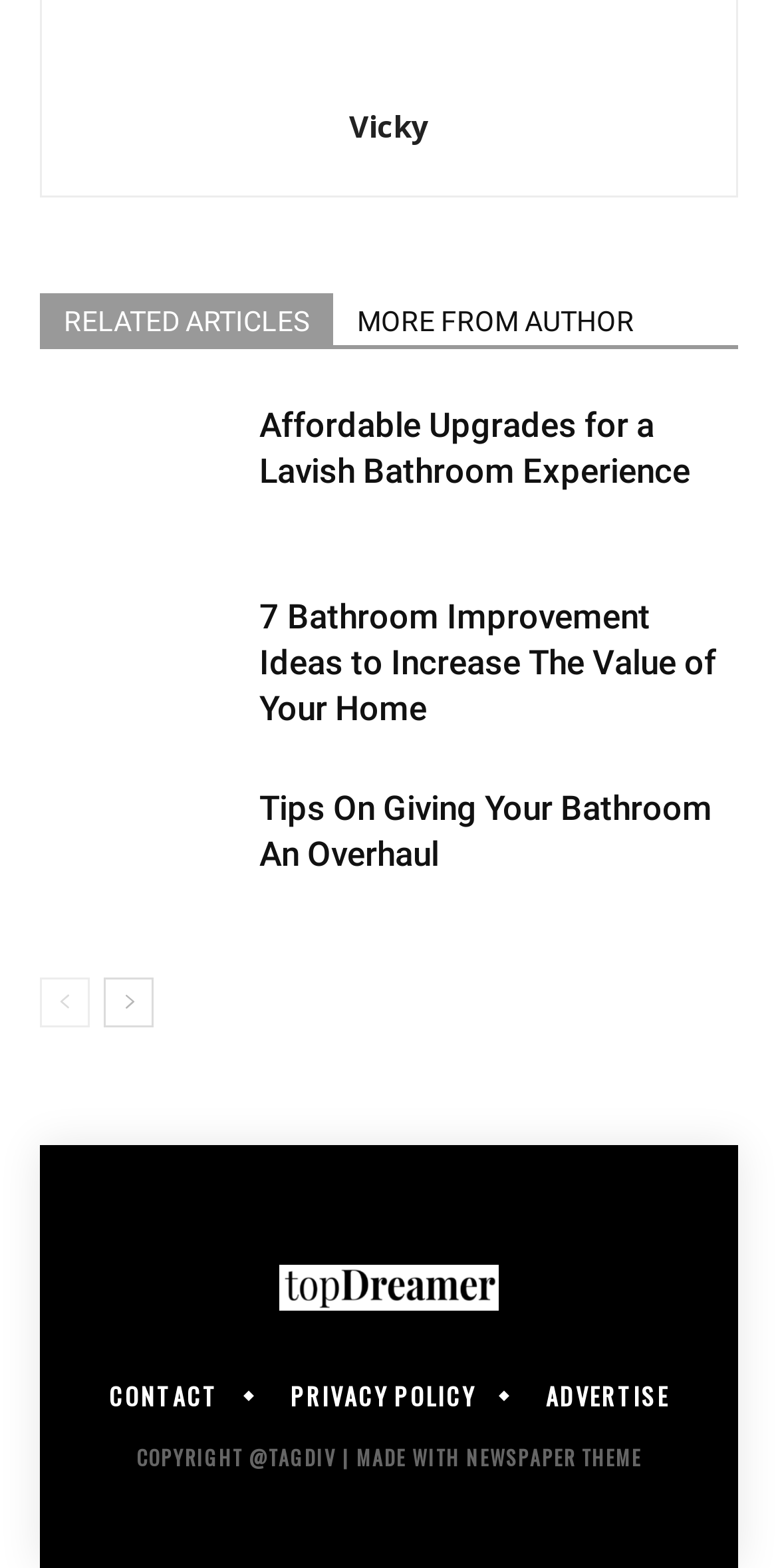What is the title of the first article?
Please elaborate on the answer to the question with detailed information.

I looked at the first link under the 'RELATED ARTICLES MORE FROM AUTHOR' heading and found the title of the first article.